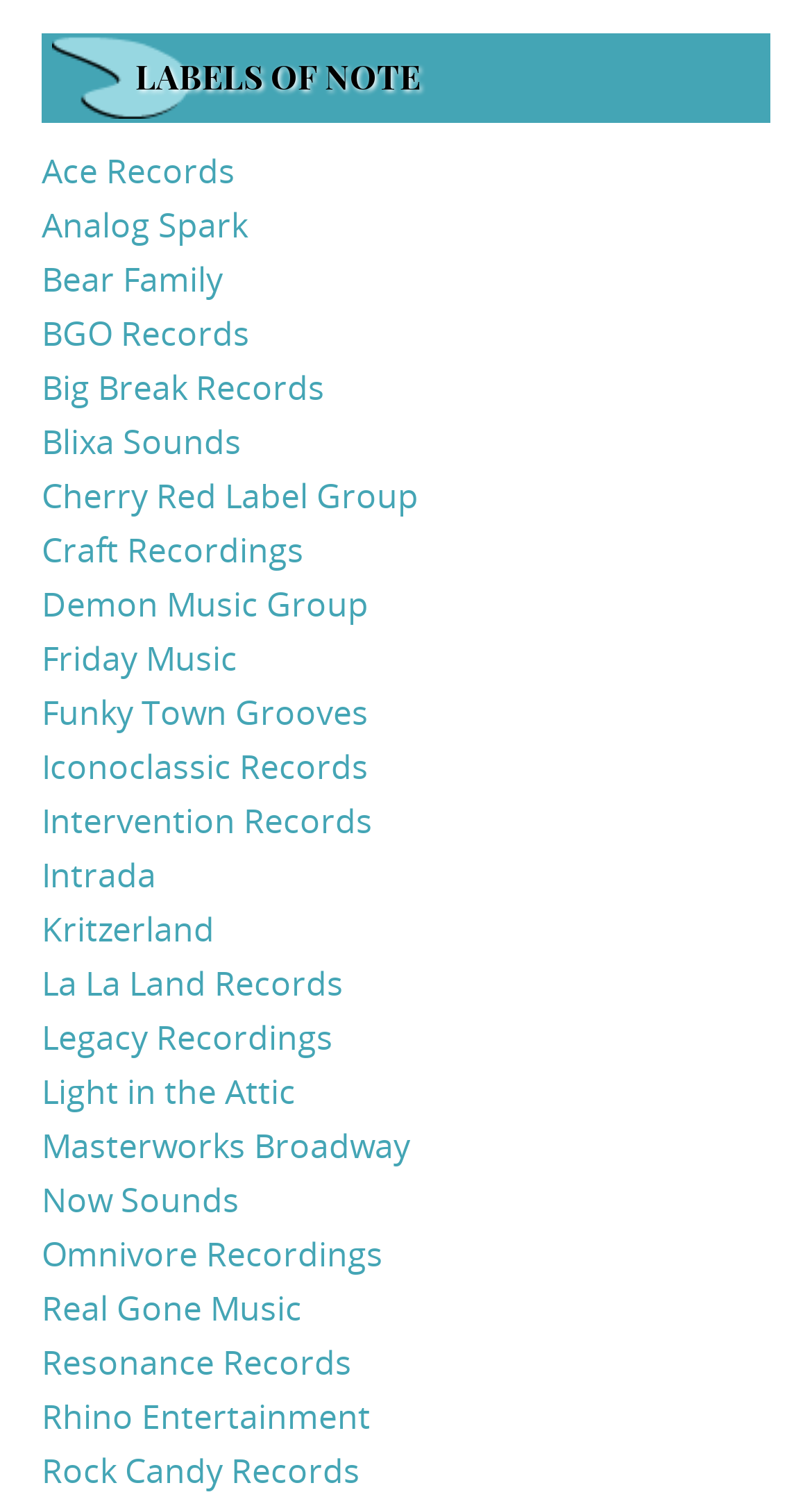Is Cherry Red Label Group listed?
Please ensure your answer to the question is detailed and covers all necessary aspects.

I searched for 'Cherry Red Label Group' in the list of links under the 'LABELS OF NOTE' heading, and it is present.